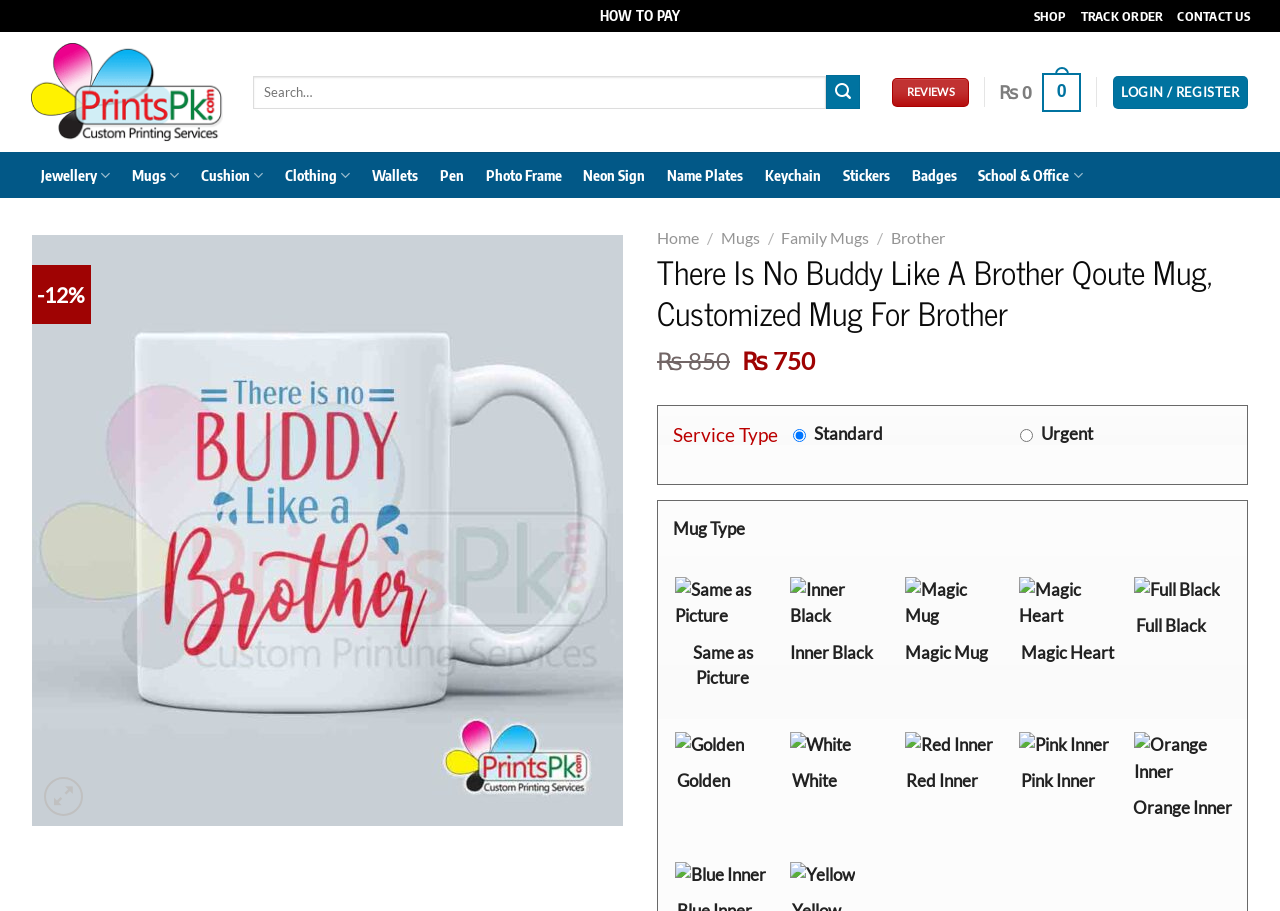Identify the bounding box coordinates of the element to click to follow this instruction: 'Login or register'. Ensure the coordinates are four float values between 0 and 1, provided as [left, top, right, bottom].

[0.869, 0.083, 0.975, 0.12]